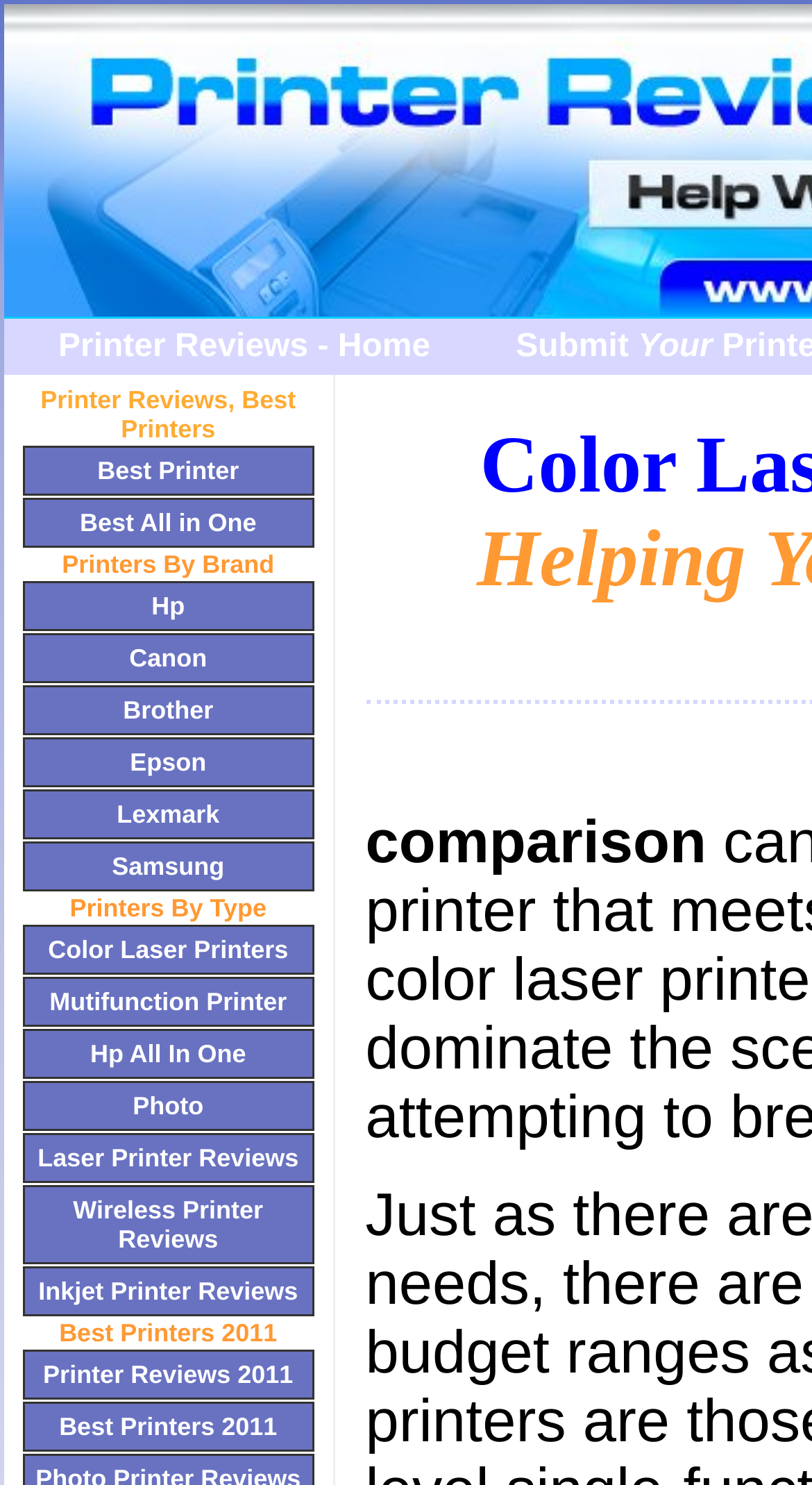How many links are there in the top section of the webpage?
Using the visual information, respond with a single word or phrase.

5